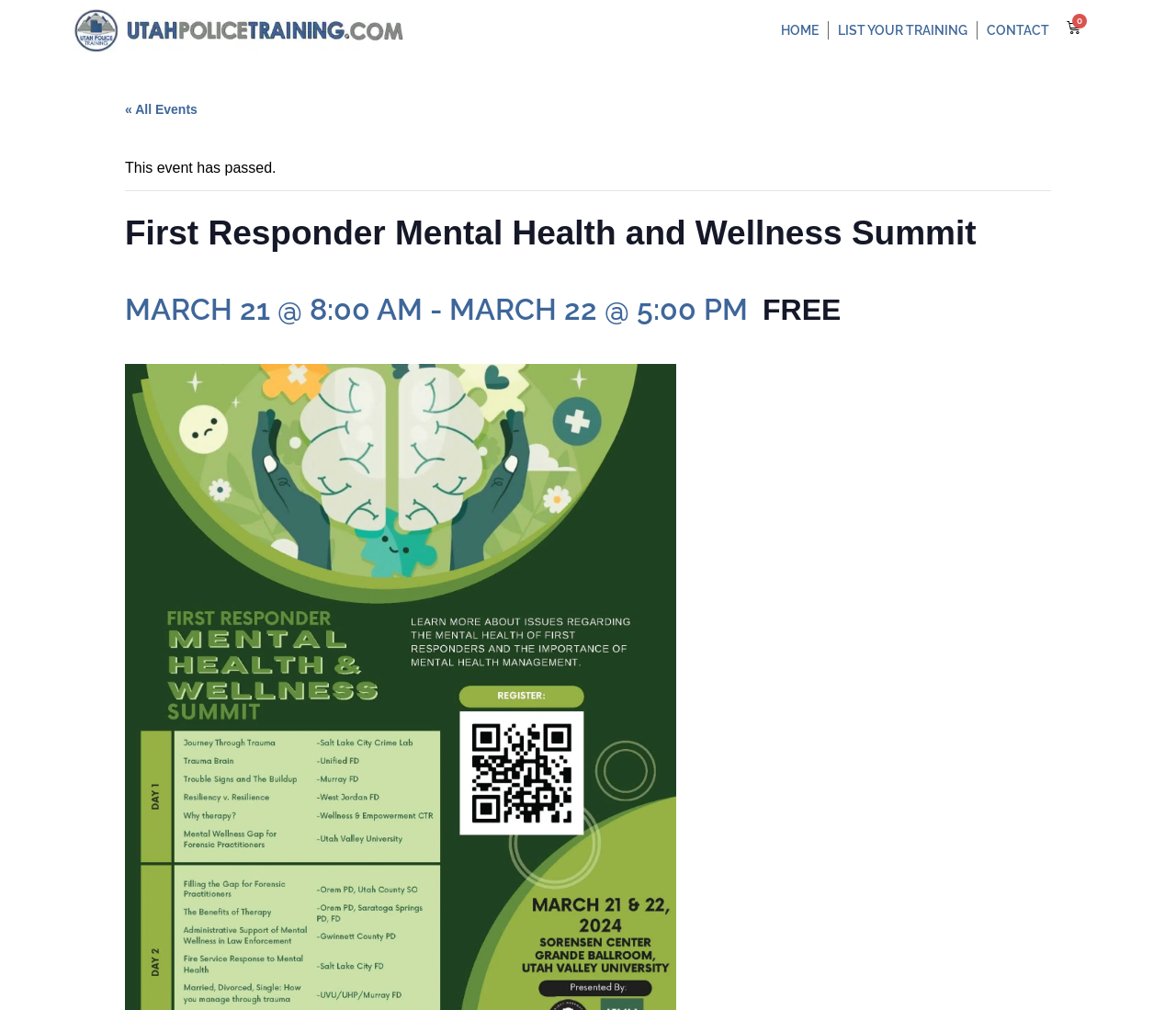How many navigation links are in the top menu?
Using the image, elaborate on the answer with as much detail as possible.

I found the answer by counting the number of link elements in the top menu, which are 'HOME', 'LIST YOUR TRAINING', 'CONTACT', and '0 CART'.